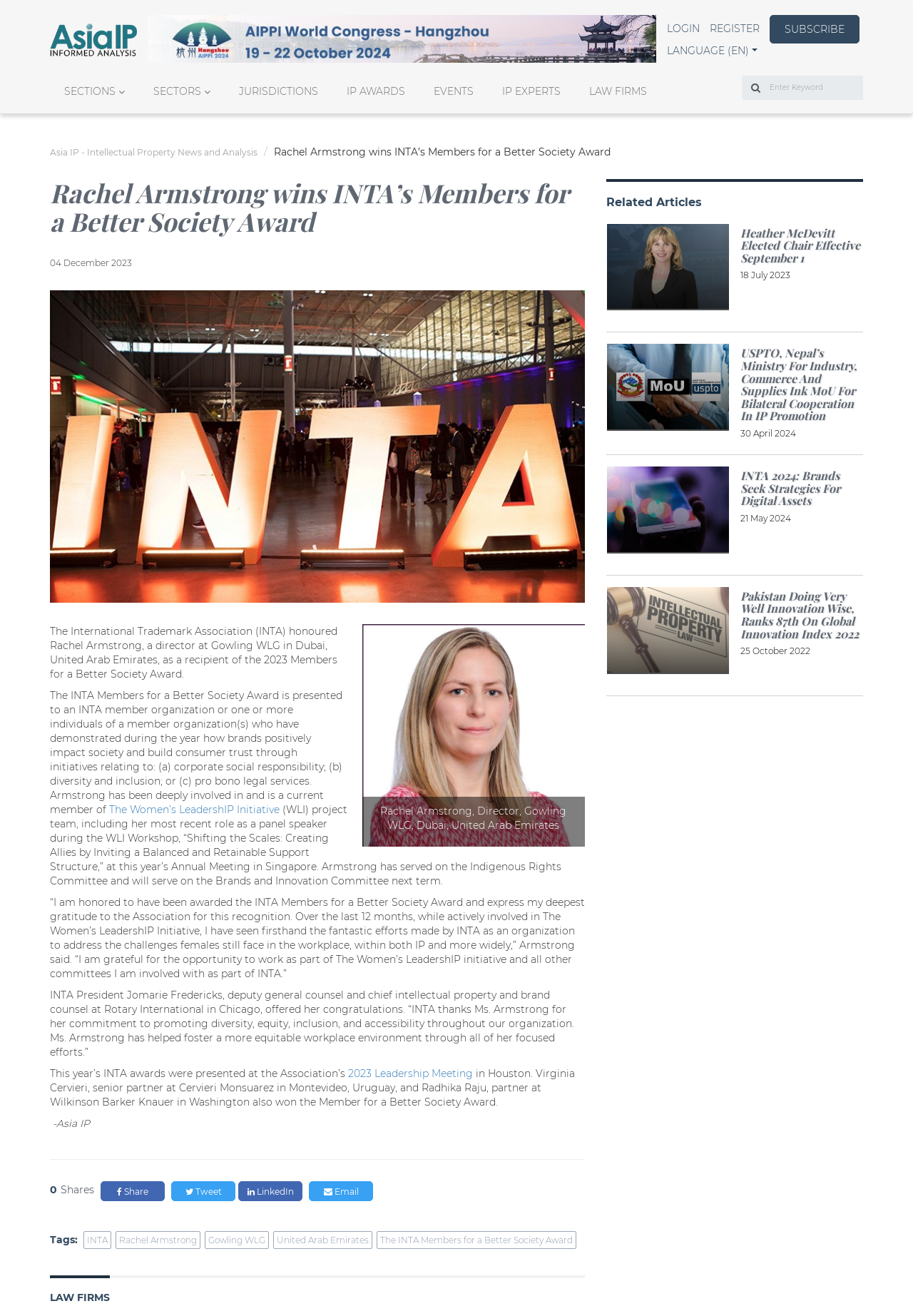What is the language of the website? Using the information from the screenshot, answer with a single word or phrase.

English